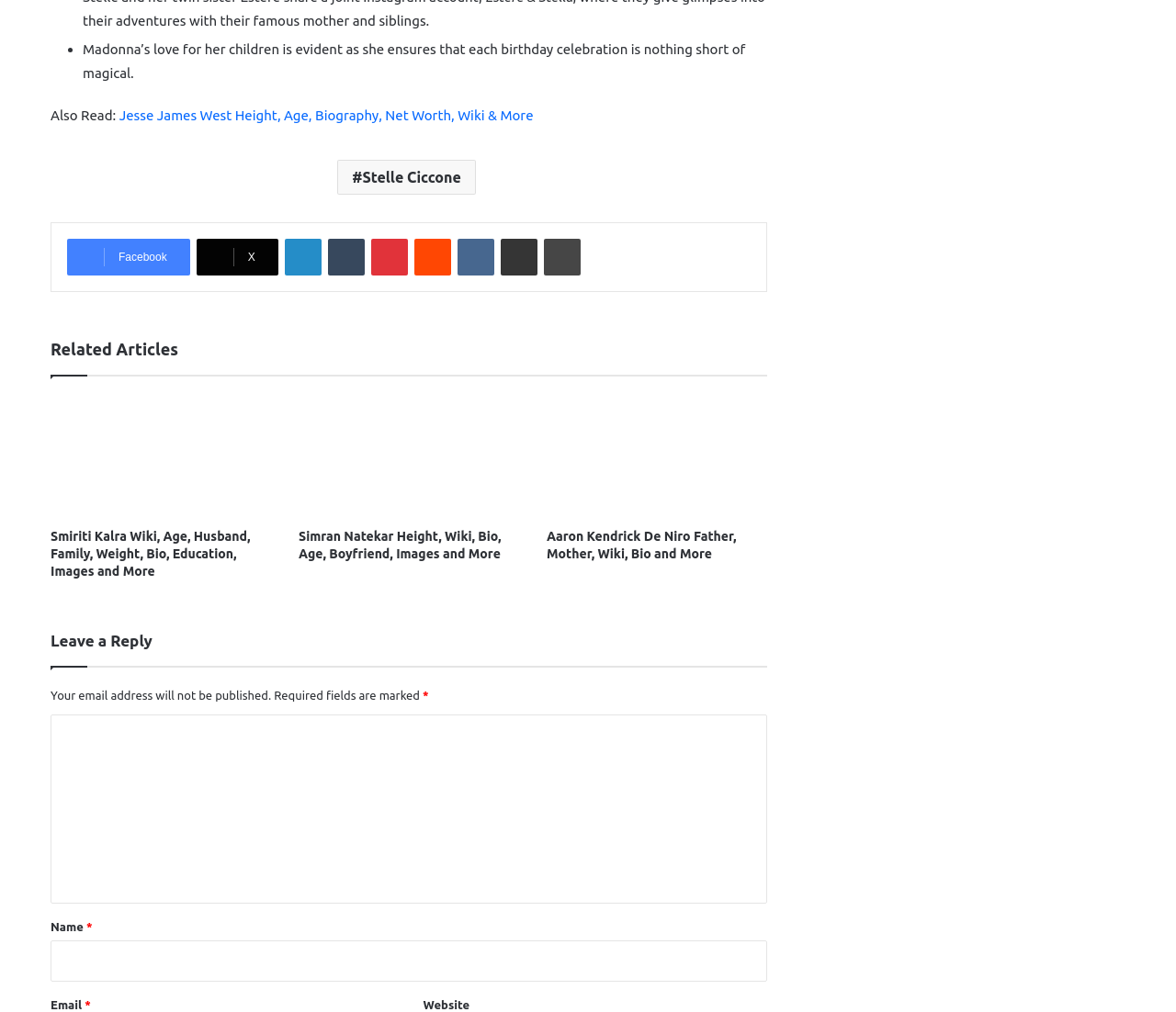Please answer the following question as detailed as possible based on the image: 
What is required to be filled in the 'Name' and 'Email' textboxes?

The webpage marks the 'Name' and 'Email' textboxes with an asterisk (*) and mentions 'Required fields are marked', which indicates that these fields are required to be filled.